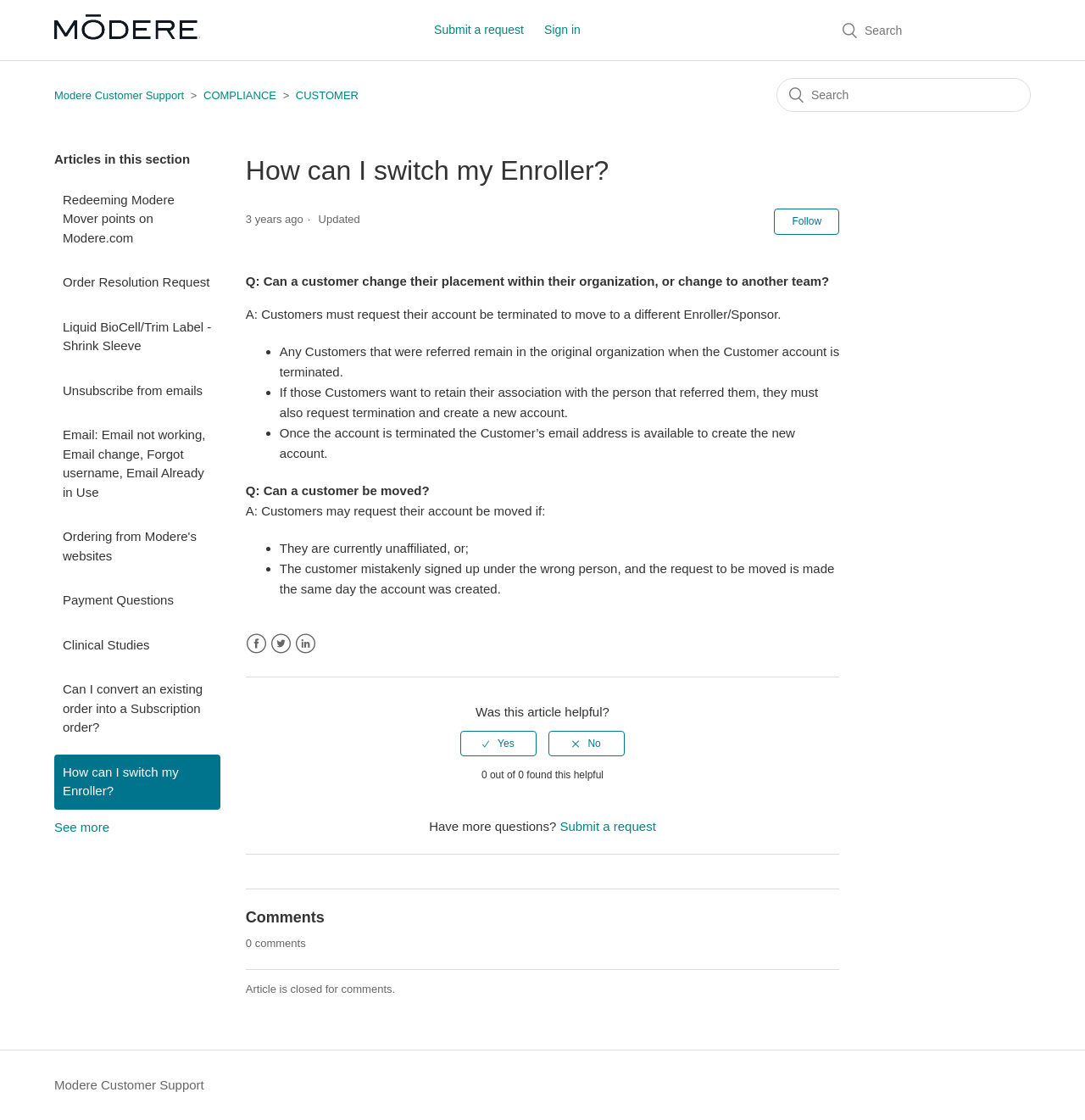How can a customer switch their Enroller?
Examine the image and provide an in-depth answer to the question.

I found the answer by reading the article on the webpage, which says 'Q: Can a customer change their placement within their organization, or change to another team? A: Customers must request their account be terminated to move to a different Enroller/Sponsor.'